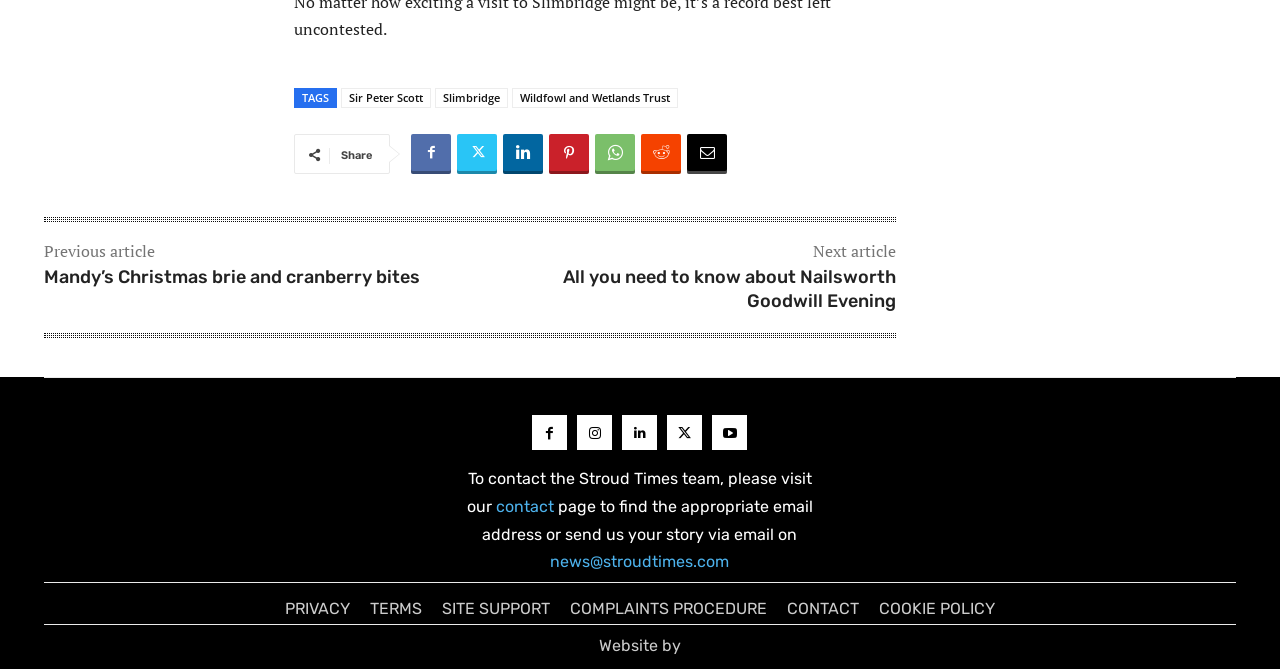What is the name of the organization that supports this website? Refer to the image and provide a one-word or short phrase answer.

Independent Community News Network